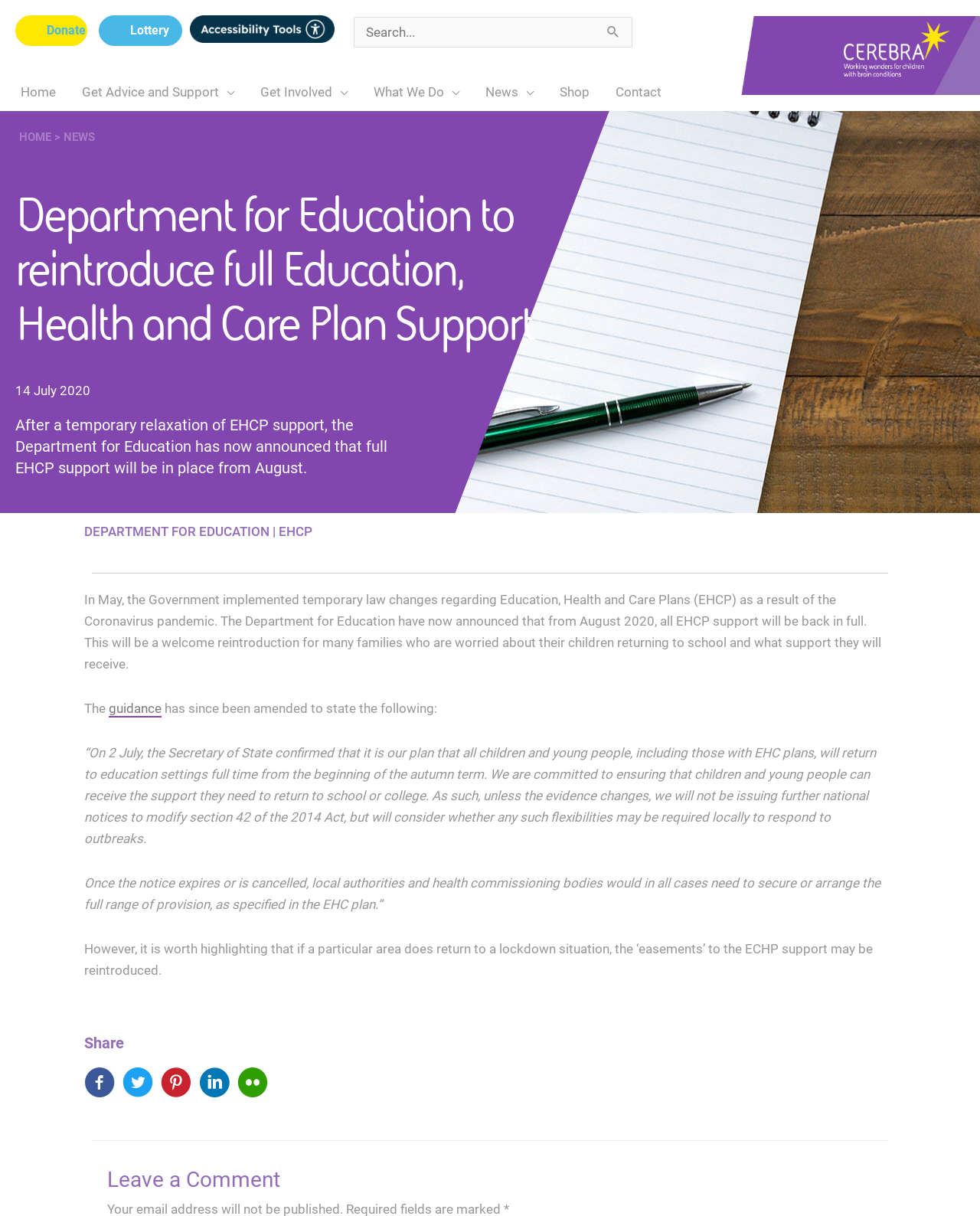What is the Department for Education planning to do from August 2020?
Refer to the image and provide a one-word or short phrase answer.

Reintroduce full EHCP support